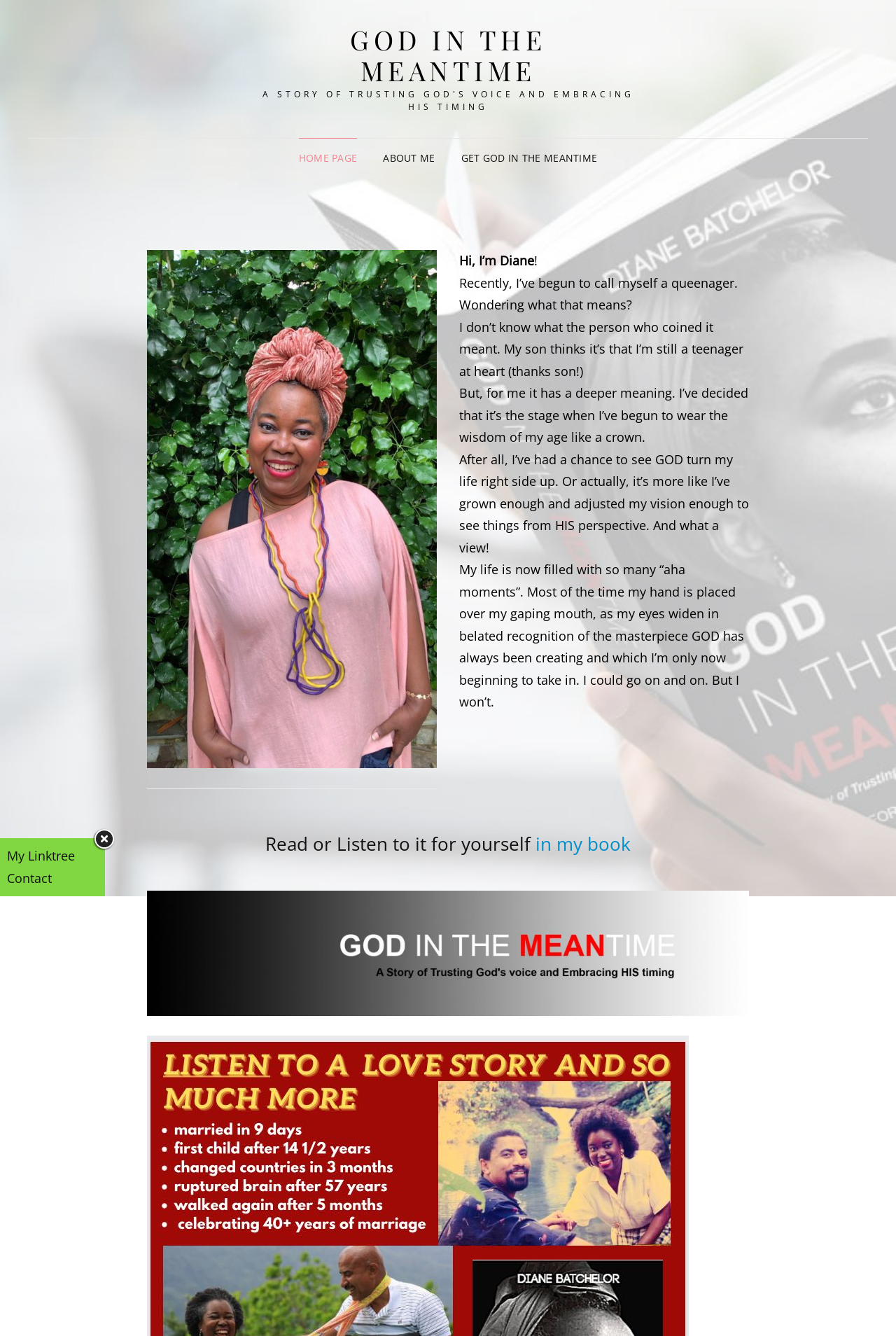Create a full and detailed caption for the entire webpage.

This webpage is a personal blog or website belonging to Diane, who refers to herself as a "queenager." At the top of the page, there is a navigation menu with three links: "HOME PAGE," "ABOUT ME," and "GET GOD IN THE MEANTIME." Below the navigation menu, there is a prominent link "GOD IN THE MEANTIME" and a figure, which is likely an image.

The main content of the page is a personal reflection written by Diane, which starts with the sentence "Hi, I’m Diane!" and continues with her thoughts on what it means to be a "queenager." The text is divided into several paragraphs, each exploring her perspective on this concept. The writing is conversational and introspective, with Diane sharing her personal experiences and insights.

To the right of the main text, there is a vertical separator line, which separates the text from a call-to-action link "Read or Listen to it for yourself in my book." Below this link, there is another figure, likely an image, with a link embedded in it.

At the bottom of the page, there are two links: "My Linktree" and "Contact," which are positioned on the left side of the page. Overall, the webpage has a simple and clean layout, with a focus on Diane's personal writing and reflections.